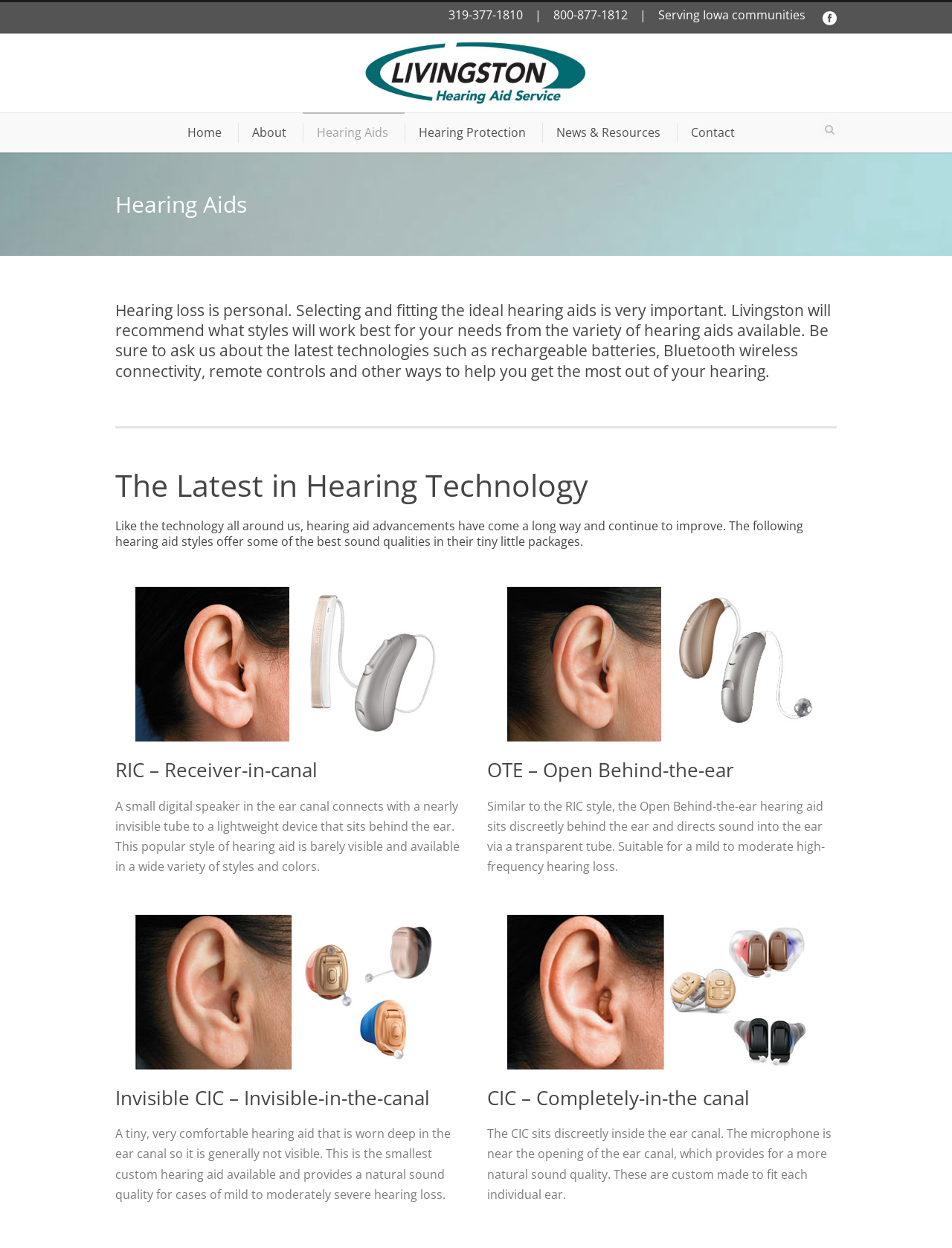Predict the bounding box coordinates for the UI element described as: "News & Resources". The coordinates should be four float numbers between 0 and 1, presented as [left, top, right, bottom].

[0.57, 0.098, 0.698, 0.114]